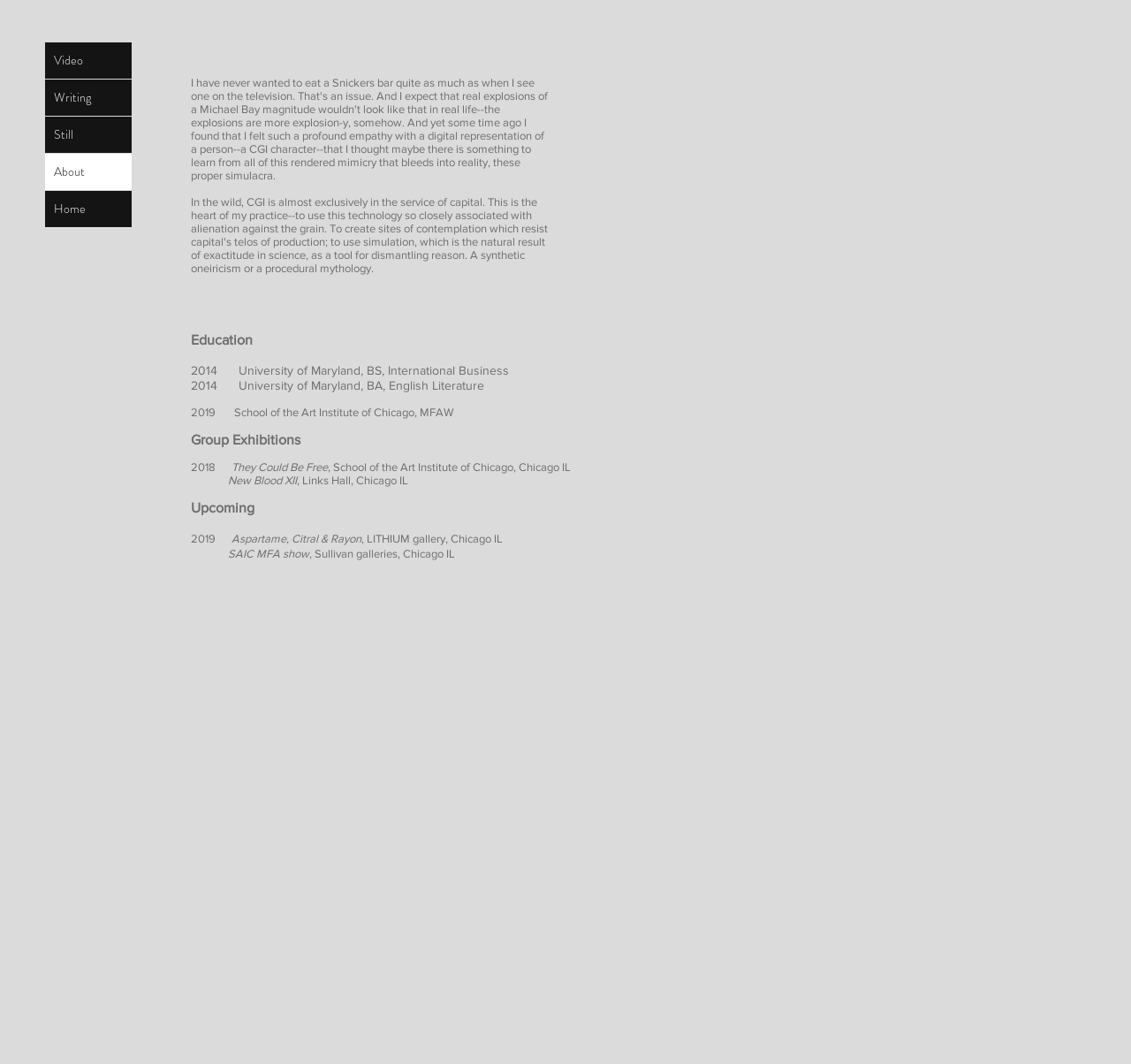Use the information in the screenshot to answer the question comprehensively: What is the name of the gallery where Philmulliken's upcoming exhibition 'Aspartame, Citral & Rayon' will be held?

According to the upcoming section, Philmulliken's exhibition 'Aspartame, Citral & Rayon' will be held at LITHIUM gallery, Chicago IL.